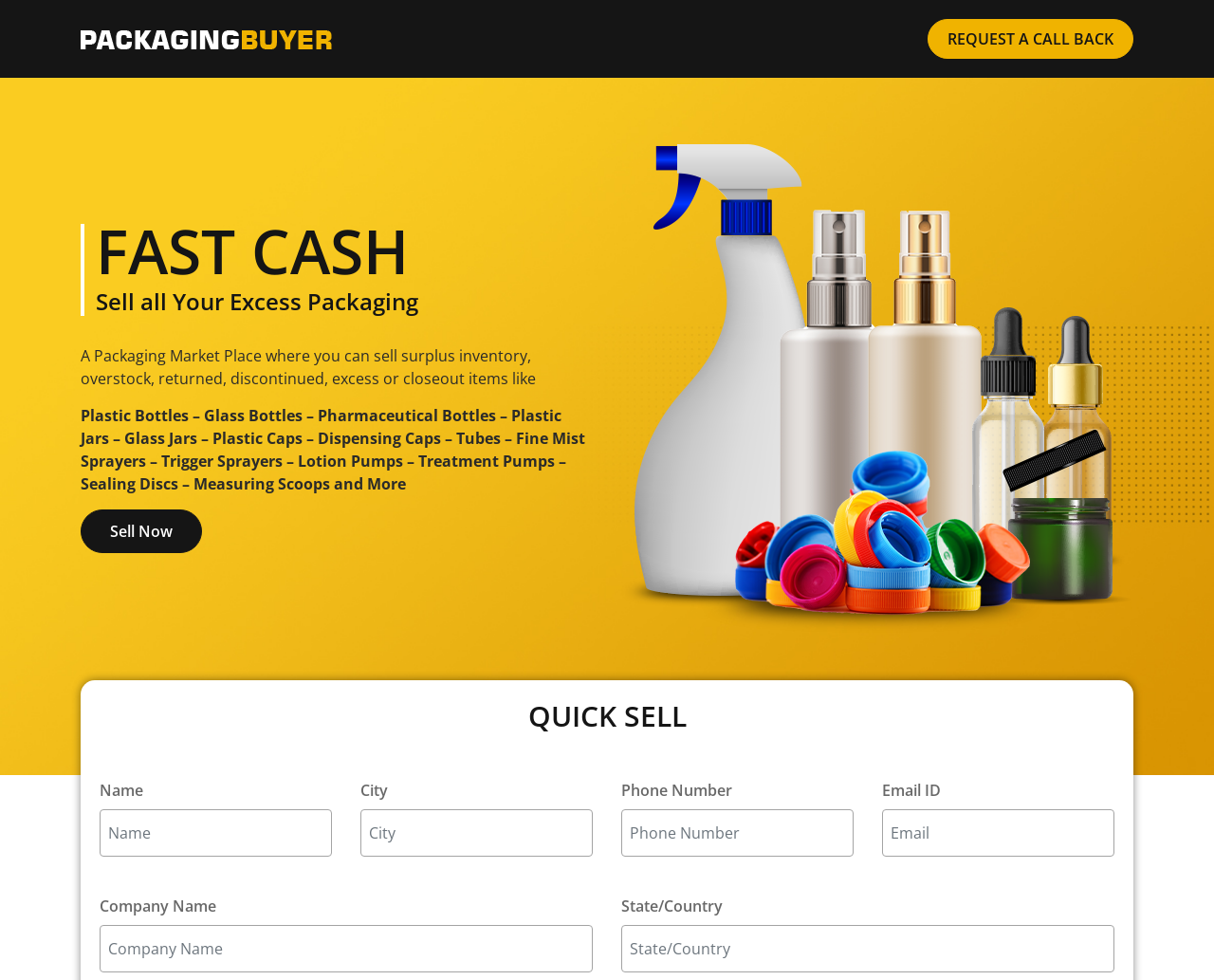Identify the bounding box coordinates of the element that should be clicked to fulfill this task: "Click on REQUEST A CALL BACK". The coordinates should be provided as four float numbers between 0 and 1, i.e., [left, top, right, bottom].

[0.764, 0.019, 0.934, 0.06]